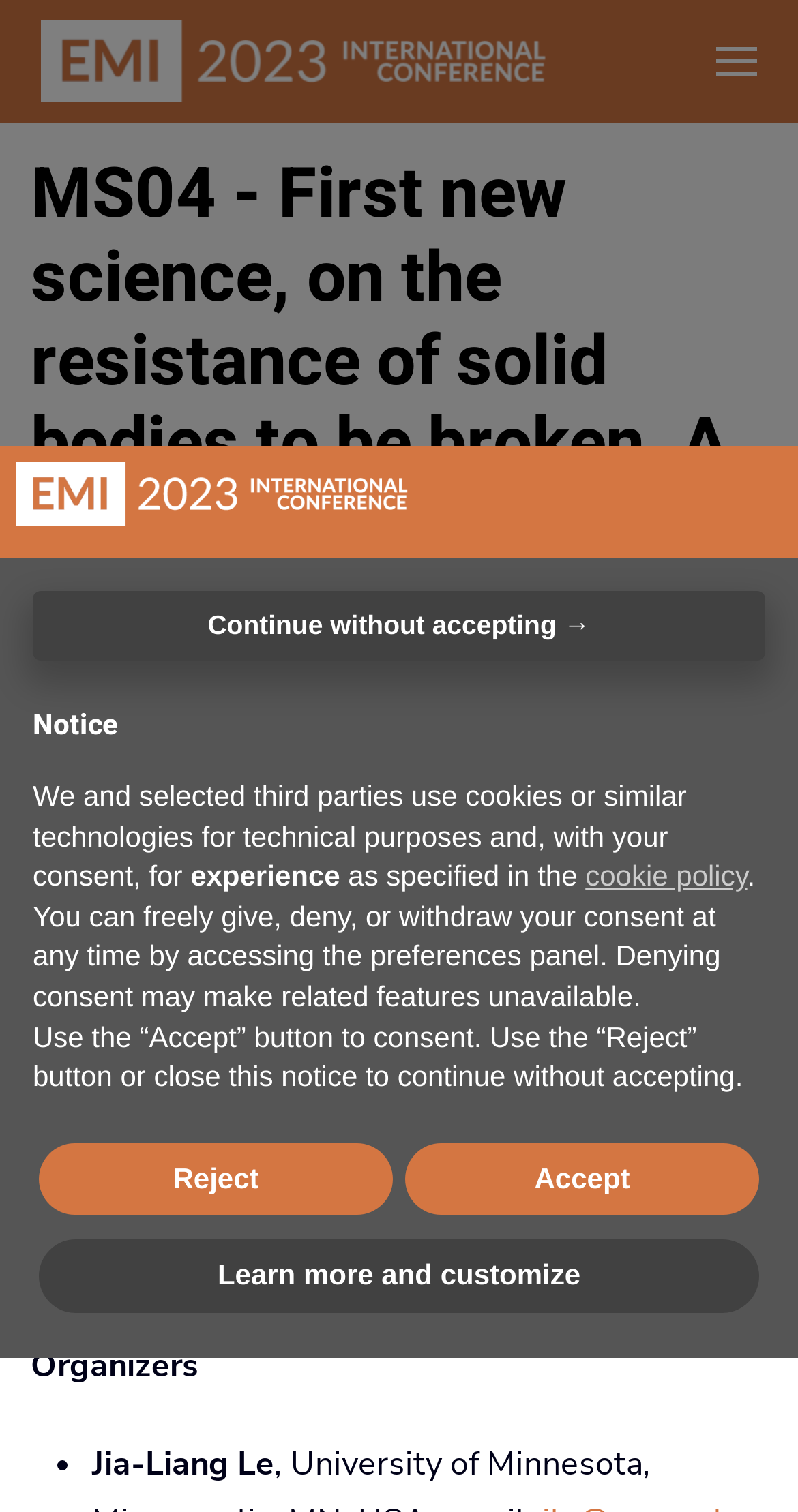Who is one of the organizers of the mini-symposium?
Use the image to answer the question with a single word or phrase.

Jia-Liang Le